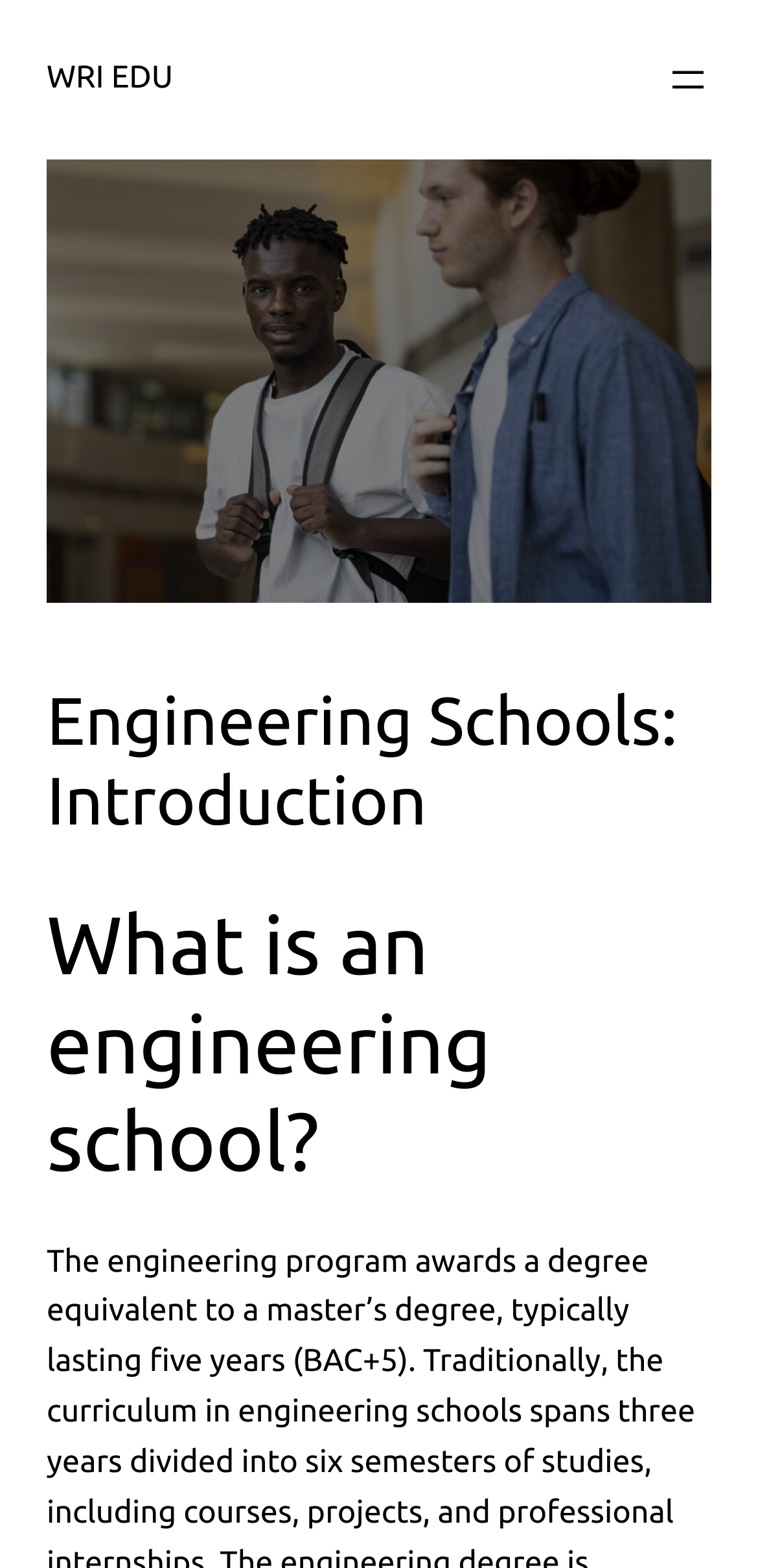Given the following UI element description: "Hello, Music Enthusiasts!", find the bounding box coordinates in the webpage screenshot.

None